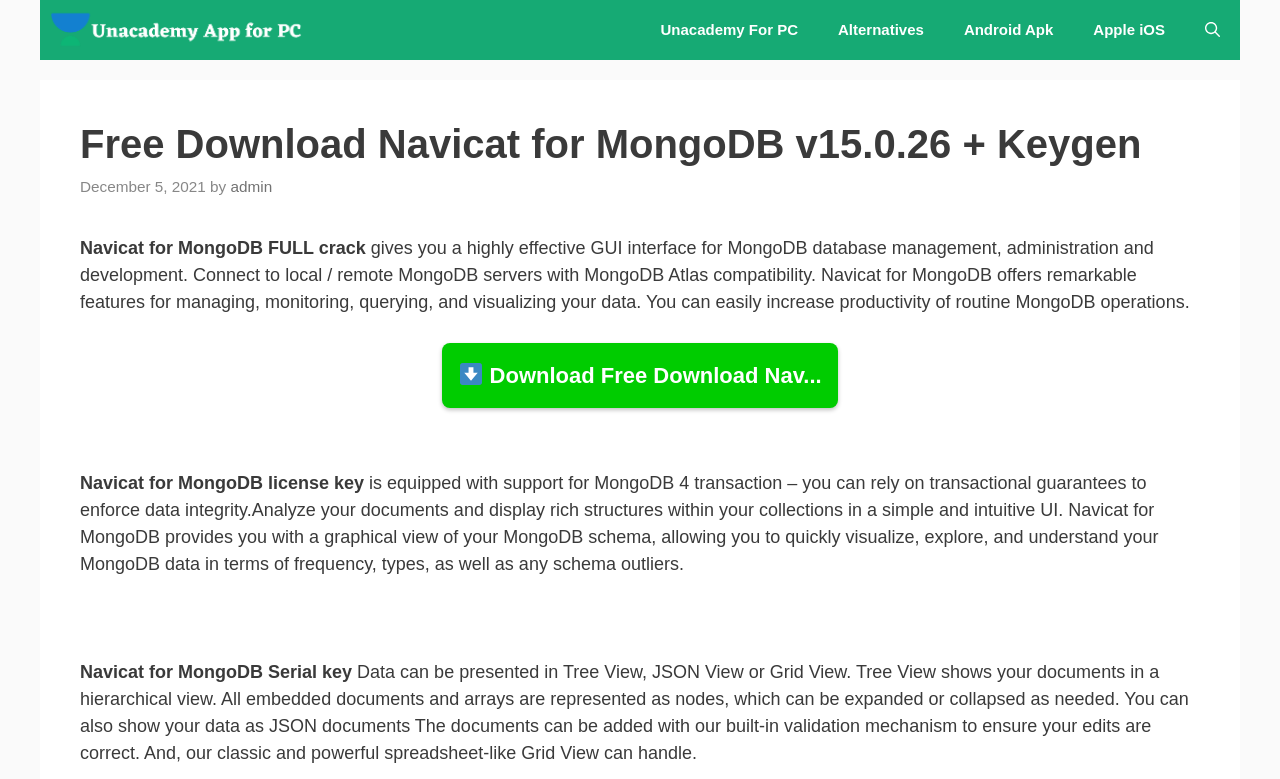Please determine the main heading text of this webpage.

Free Download Navicat for MongoDB v15.0.26 + Keygen